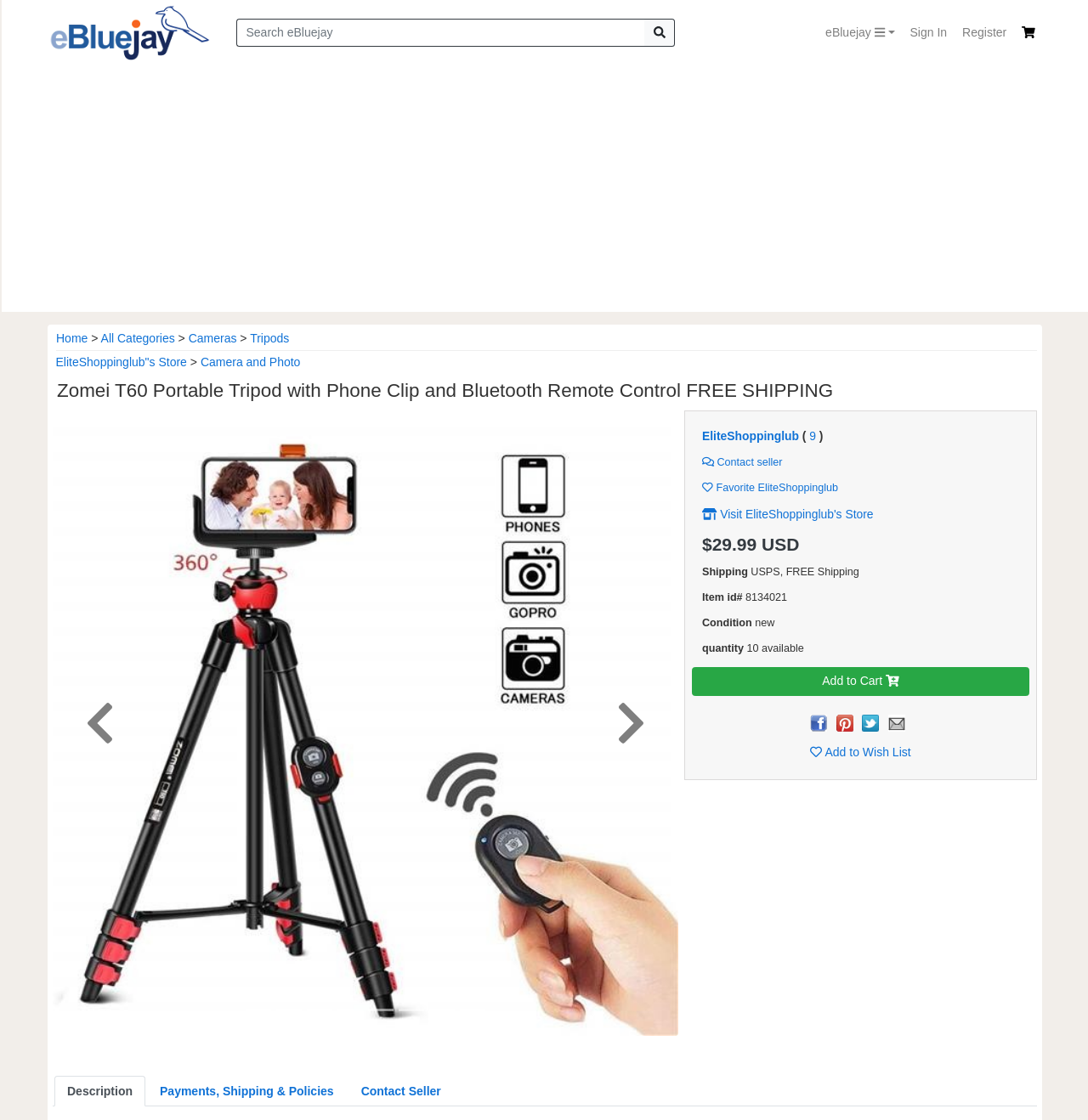Explain the features and main sections of the webpage comprehensively.

This webpage is an online marketplace product page for the "Zomei T60 Portable Tripod with Phone Clip and Bluetooth Remote Control" with free shipping. At the top left, there is a link to the "eBluejay Online Marketplace" and an image next to it. On the same line, there is a search bar with a button to the right. To the right of the search bar, there are links to "eBluejay", "Sign In", "Register", and "Purchase items in your shopping cart" with a small cart icon.

Below the top navigation, there is a large advertisement iframe that spans the entire width of the page. Underneath the advertisement, there are links to "Home", "All Categories", "Cameras", "Tripods", and "EliteShoppinglub's Store" on the left side. On the right side, there is a heading with the product title and a small image next to it.

Below the product title, there is a large product image that takes up most of the page width. Above the image, there are buttons to navigate to the previous and next products. To the right of the image, there is information about the seller, including a link to their store, a rating, and a contact seller link.

Below the product image, there is a section with product details, including the price, shipping information, item ID, condition, and quantity available. There is also an "Add to Cart" button. To the right of the product details, there are links to add the product to a wish list and to share the product.

At the bottom of the page, there is a tab list with tabs for "Description", "Payments, Shipping & Policies", and "Contact Seller".